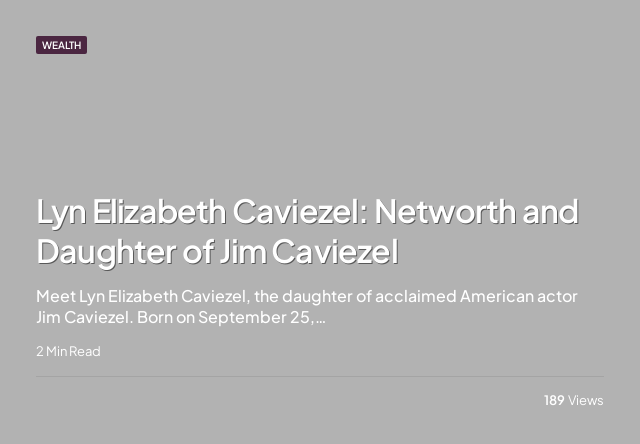Break down the image into a detailed narrative.

The image highlights an article featuring Lyn Elizabeth Caviezel, the daughter of the well-known actor Jim Caviezel. The title, "Lyn Elizabeth Caviezel: Networth and Daughter of Jim Caviezel," suggests a focus on her background and financial status. Below the title, a brief introductory paragraph invites readers to learn more about her life, mentioning her birth date of September 25. The article is categorized under "WEALTH" and is noted to have accumulated 189 views, indicating a growing interest in her personal story. This piece promises readers insights into her upbringing and public life, all encapsulated in a brief two-minute read.